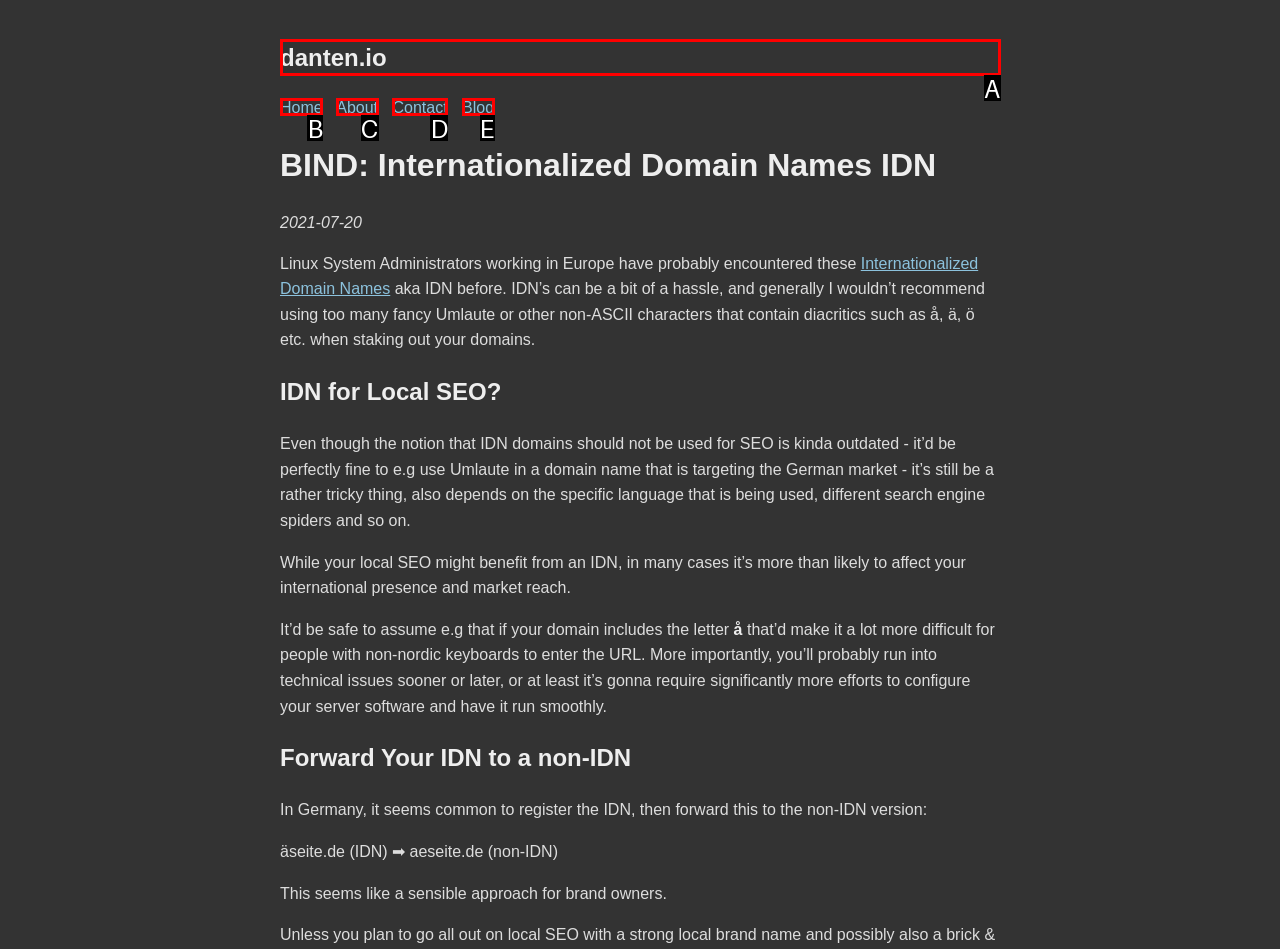Given the description: Contact, pick the option that matches best and answer with the corresponding letter directly.

D